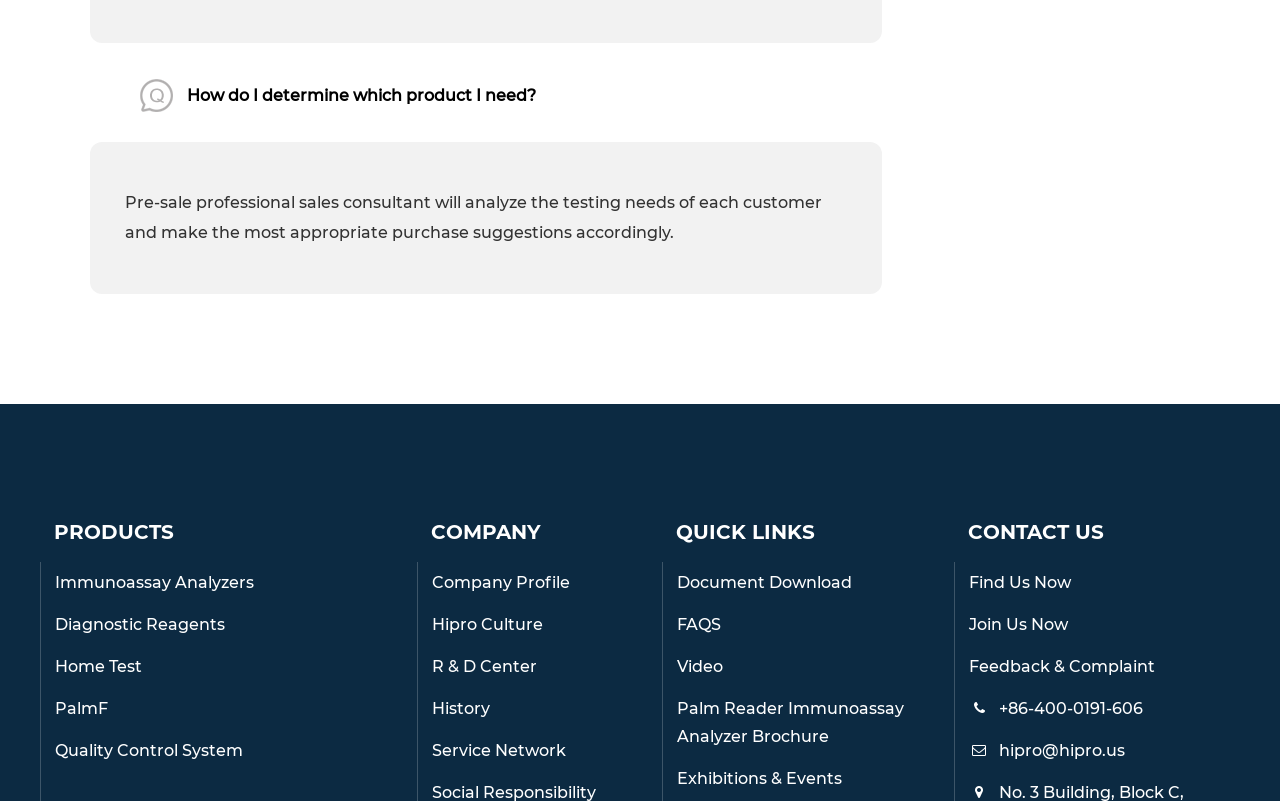How many product categories are there?
Based on the visual, give a brief answer using one word or a short phrase.

5